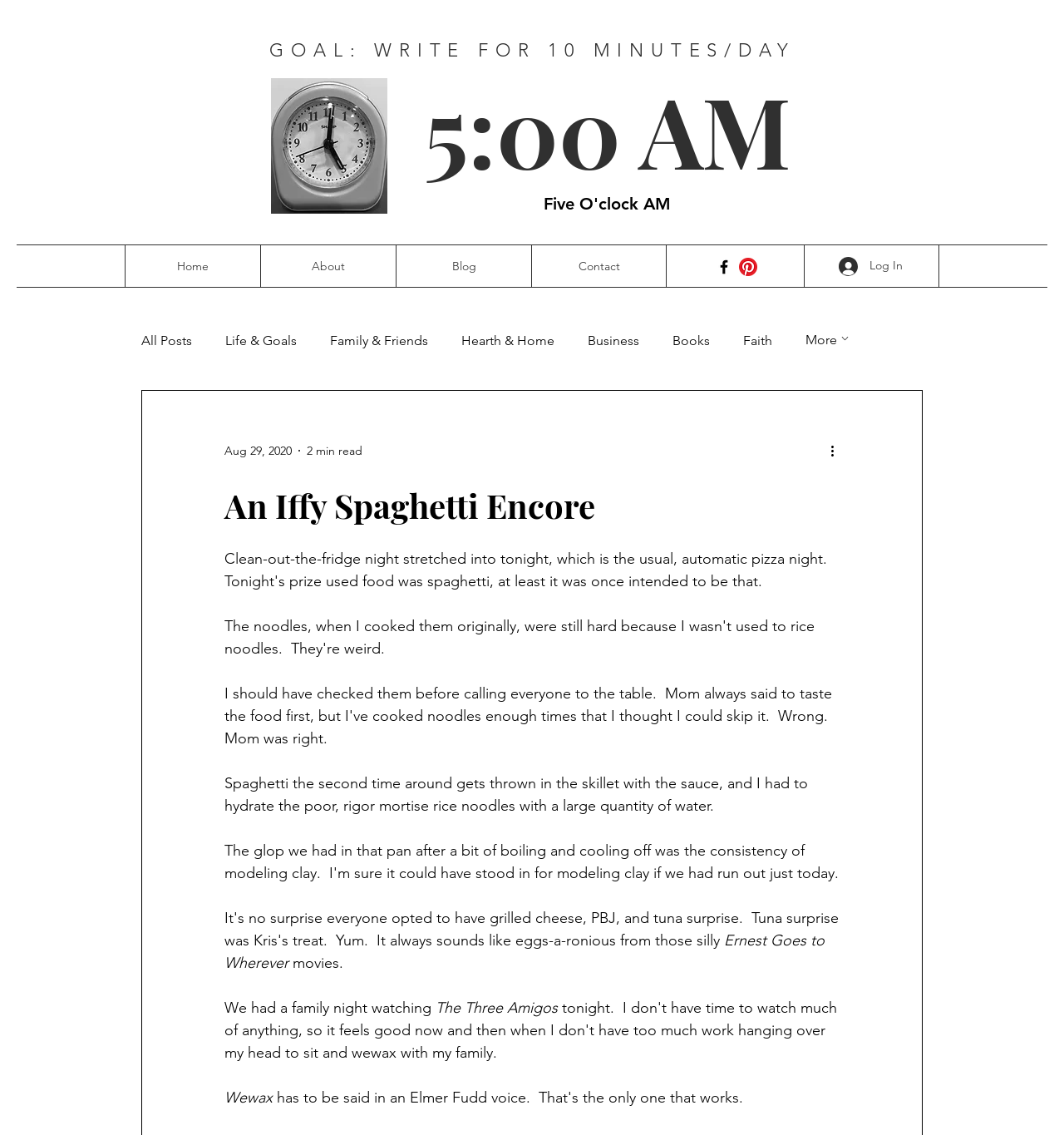Please locate and generate the primary heading on this webpage.

An Iffy Spaghetti Encore